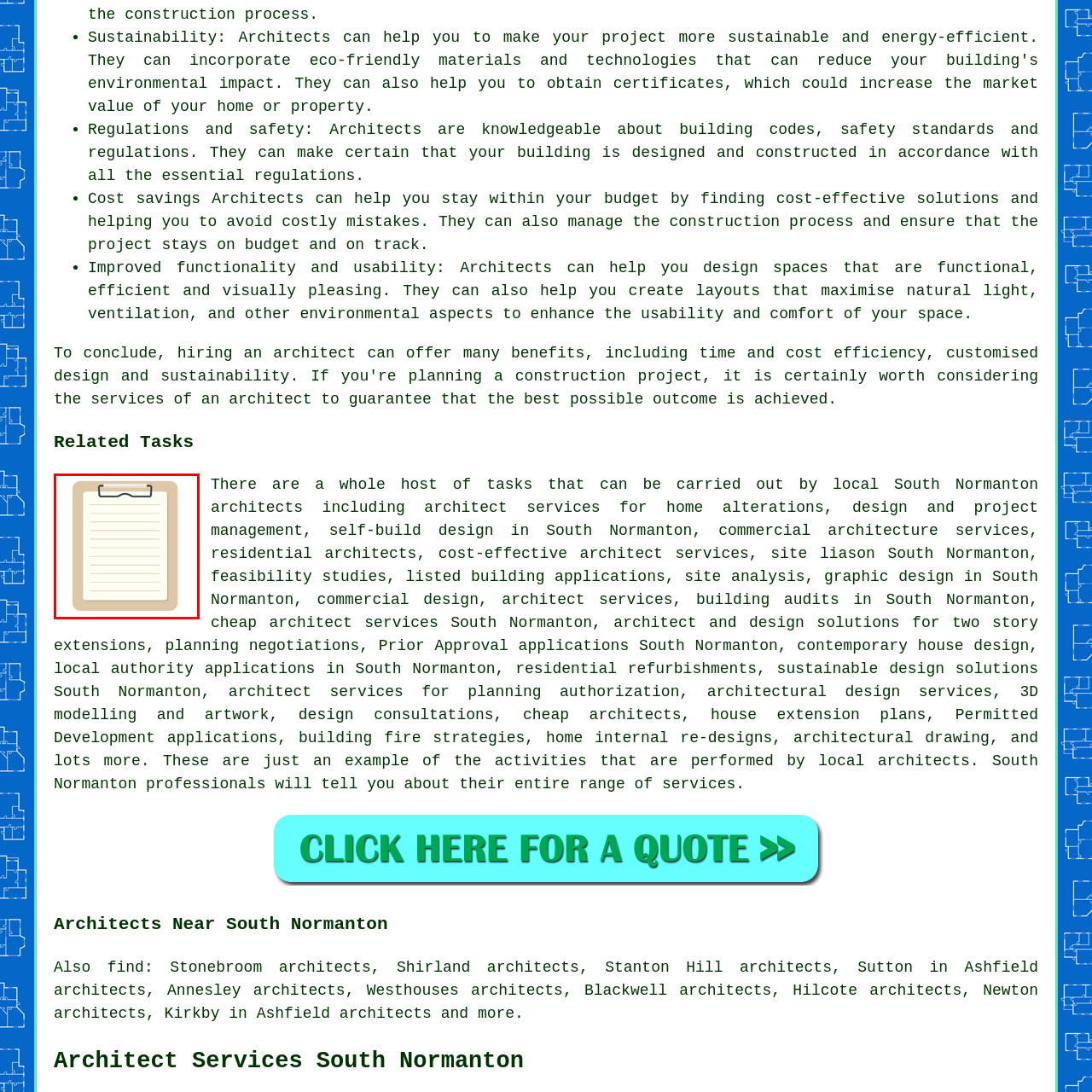Provide an elaborate description of the image marked by the red boundary.

The image features a clipboard with blank lined paper, symbolizing organization and note-taking. This visual element is likely related to a section discussing the various tasks and services provided by architects in South Normanton. The context surrounding the image highlights the multitude of activities architects can undertake, including design consultations, project management, and feasibility studies, all aimed at ensuring compliance with building regulations, providing cost-effective solutions, and enhancing the functionality of spaces. This representation underscores the professional aspect of architectural services, showcasing the importance of detailed planning and documentation in the field.